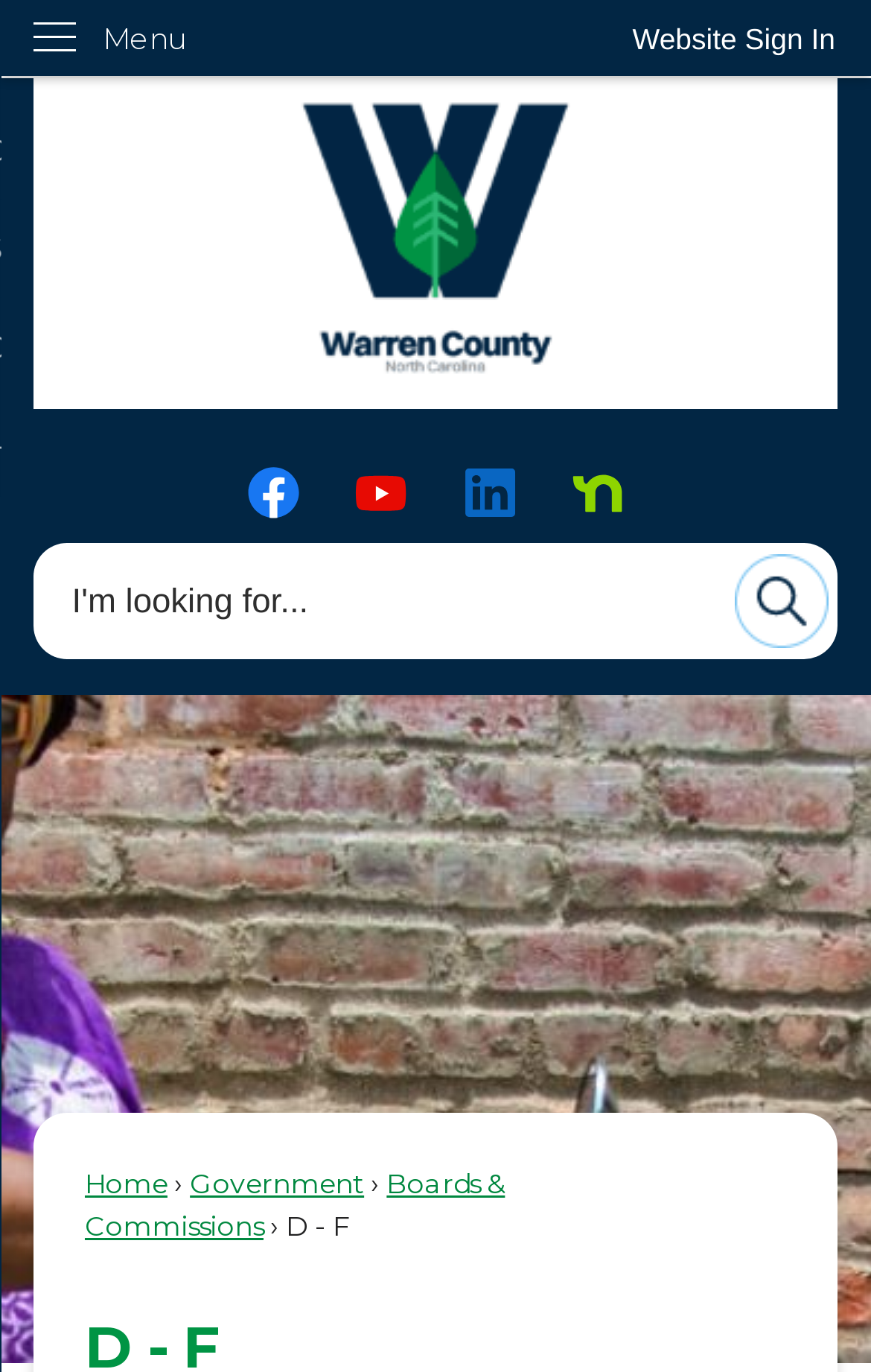Find the bounding box coordinates of the area that needs to be clicked in order to achieve the following instruction: "Click Website Sign In". The coordinates should be specified as four float numbers between 0 and 1, i.e., [left, top, right, bottom].

[0.685, 0.0, 1.0, 0.057]